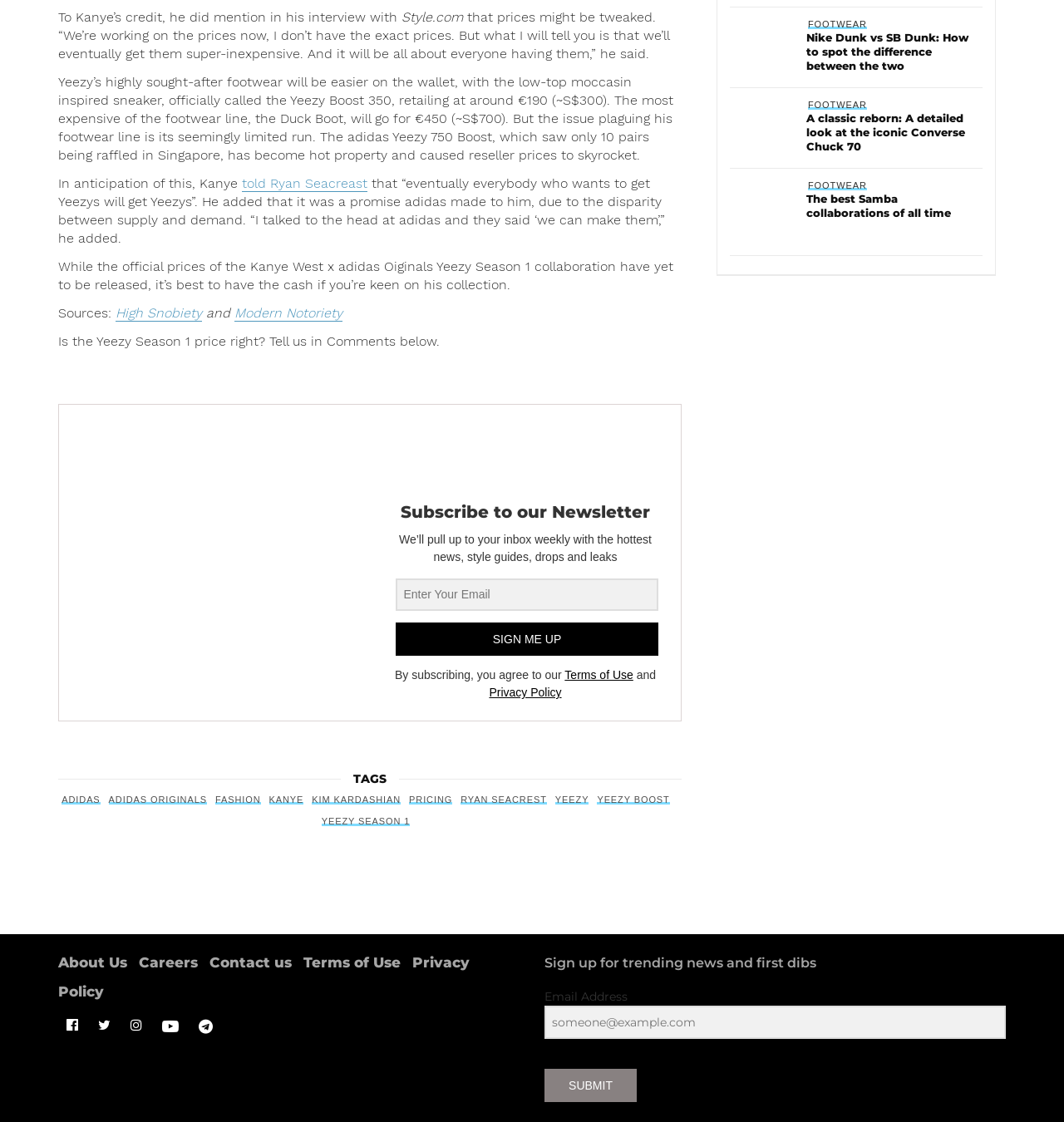Give a one-word or short-phrase answer to the following question: 
What is the price of Yeezy Boost 350?

€190 (~S$300)